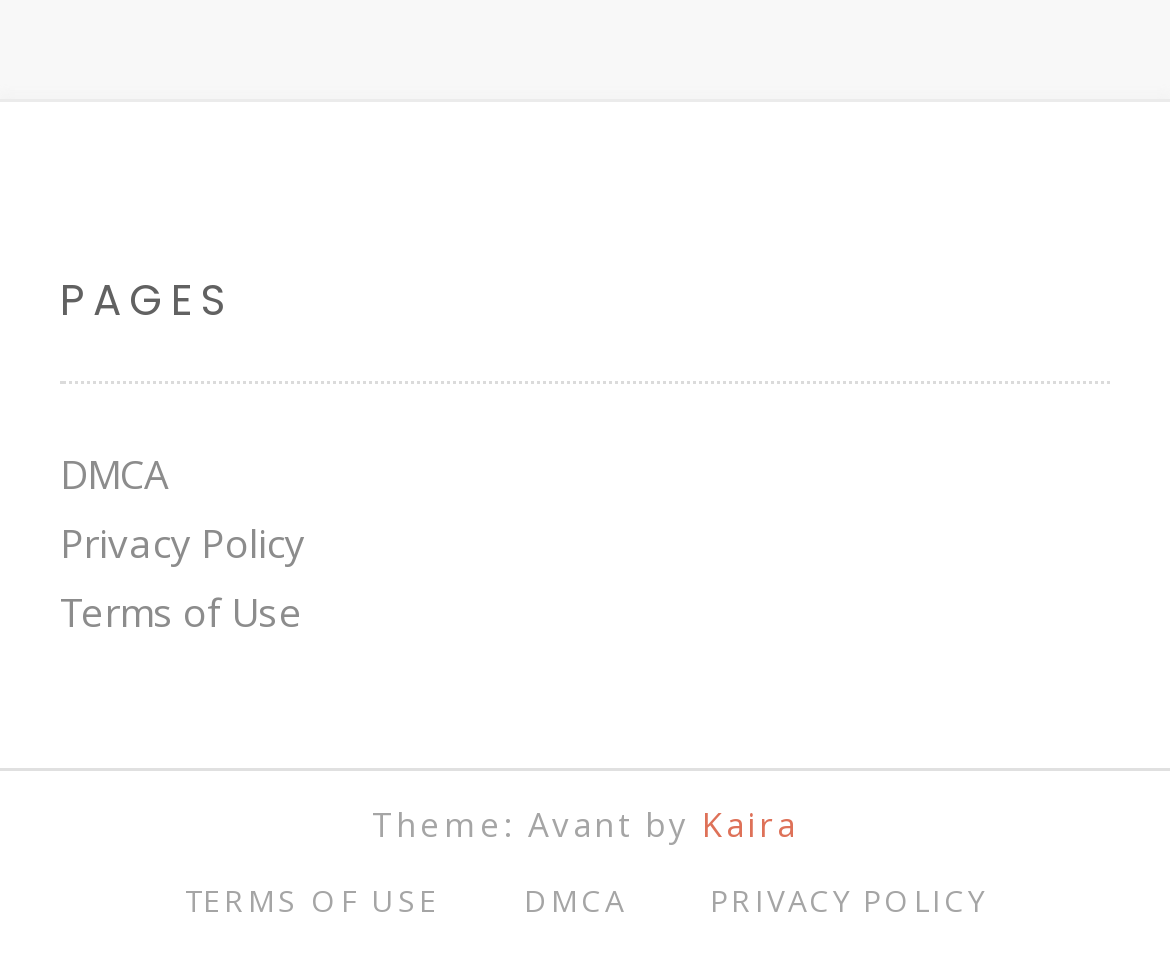Identify the bounding box for the given UI element using the description provided. Coordinates should be in the format (top-left x, top-left y, bottom-right x, bottom-right y) and must be between 0 and 1. Here is the description: Privacy Policy

[0.051, 0.534, 0.262, 0.59]